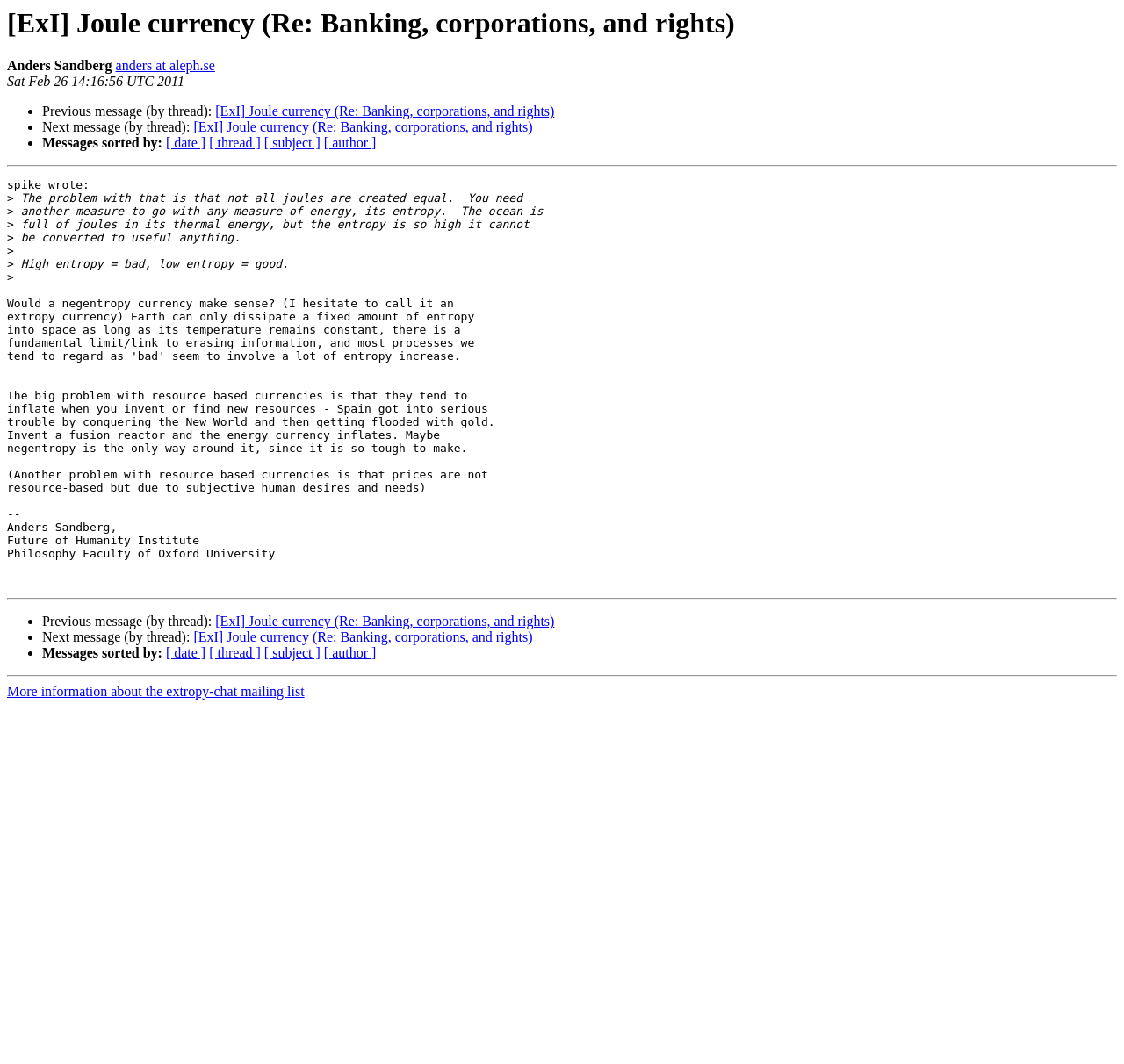Please examine the image and answer the question with a detailed explanation:
What is the purpose of the links at the bottom of the page?

I determined the purpose of the links by looking at the text 'Previous message (by thread):' and 'Next message (by thread):' which suggests that the links are used to navigate to other messages in the thread. The links also have the same text as the subject of the message, which further supports this conclusion.